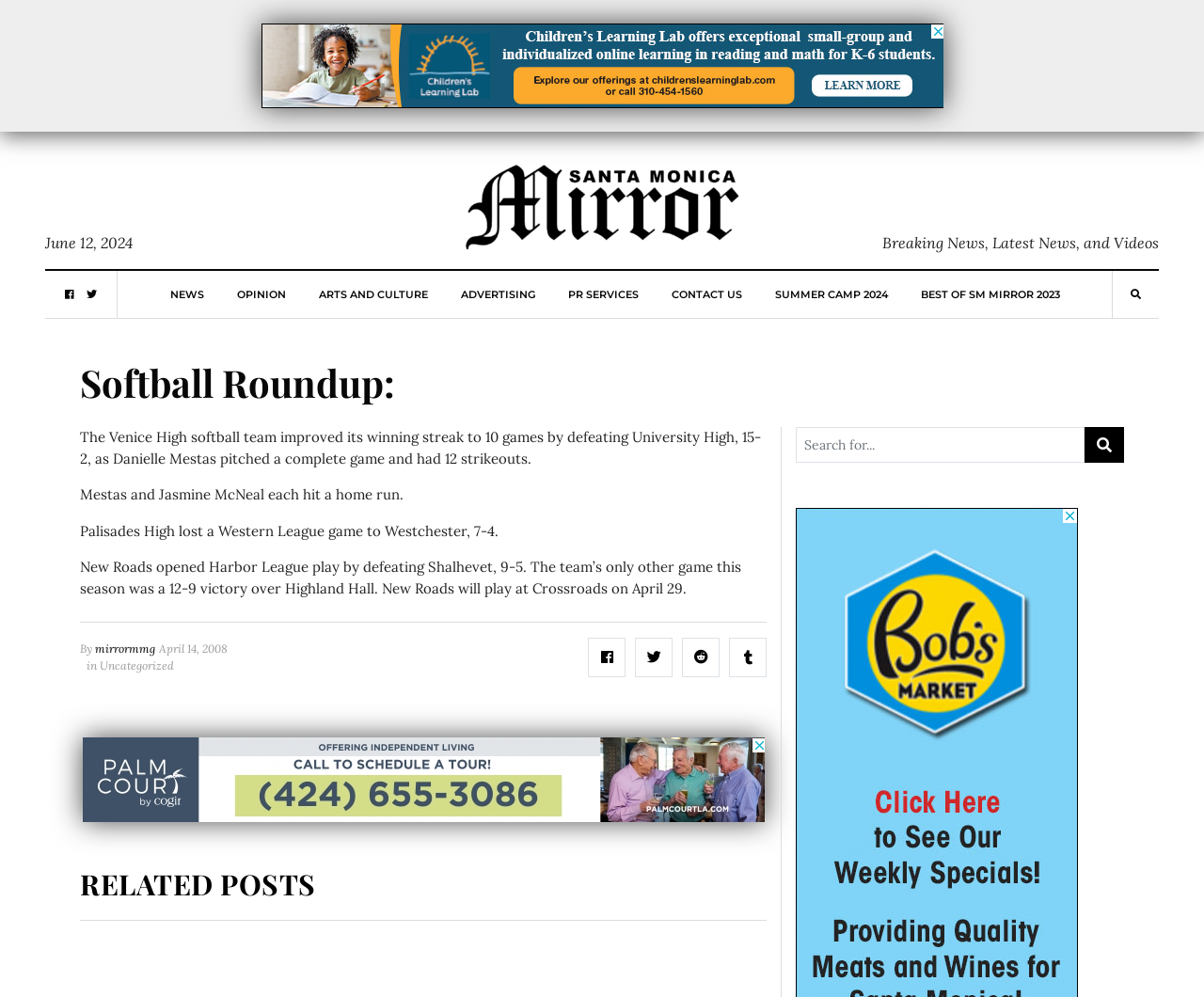Elaborate on the information and visuals displayed on the webpage.

The webpage appears to be a news article page, specifically focused on softball news. At the top, there is a banner with an advertisement and a link to "SM Mirror" accompanied by an image of the same name. Below this, there is a horizontal navigation menu with links to various sections such as "NEWS", "OPINION", "ARTS AND CULTURE", and more.

The main content of the page is a softball roundup article, which is divided into several sections. The title "Softball Roundup:" is prominently displayed, followed by a brief summary of the article. The article itself is composed of several paragraphs, each describing a different softball team's performance, including Venice High, Palisades High, and New Roads.

To the right of the article, there is a search bar with a magnifying glass icon. Below the article, there is a section labeled "RELATED POSTS". The page also features several social media links and icons, including Facebook, Twitter, and Instagram.

At the bottom of the page, there is another advertisement iframe. Throughout the page, there are various links and icons, including a "CONTACT US" link, a "SUMMER CAMP 2024" link, and a "BEST OF SM MIRROR 2023" link.